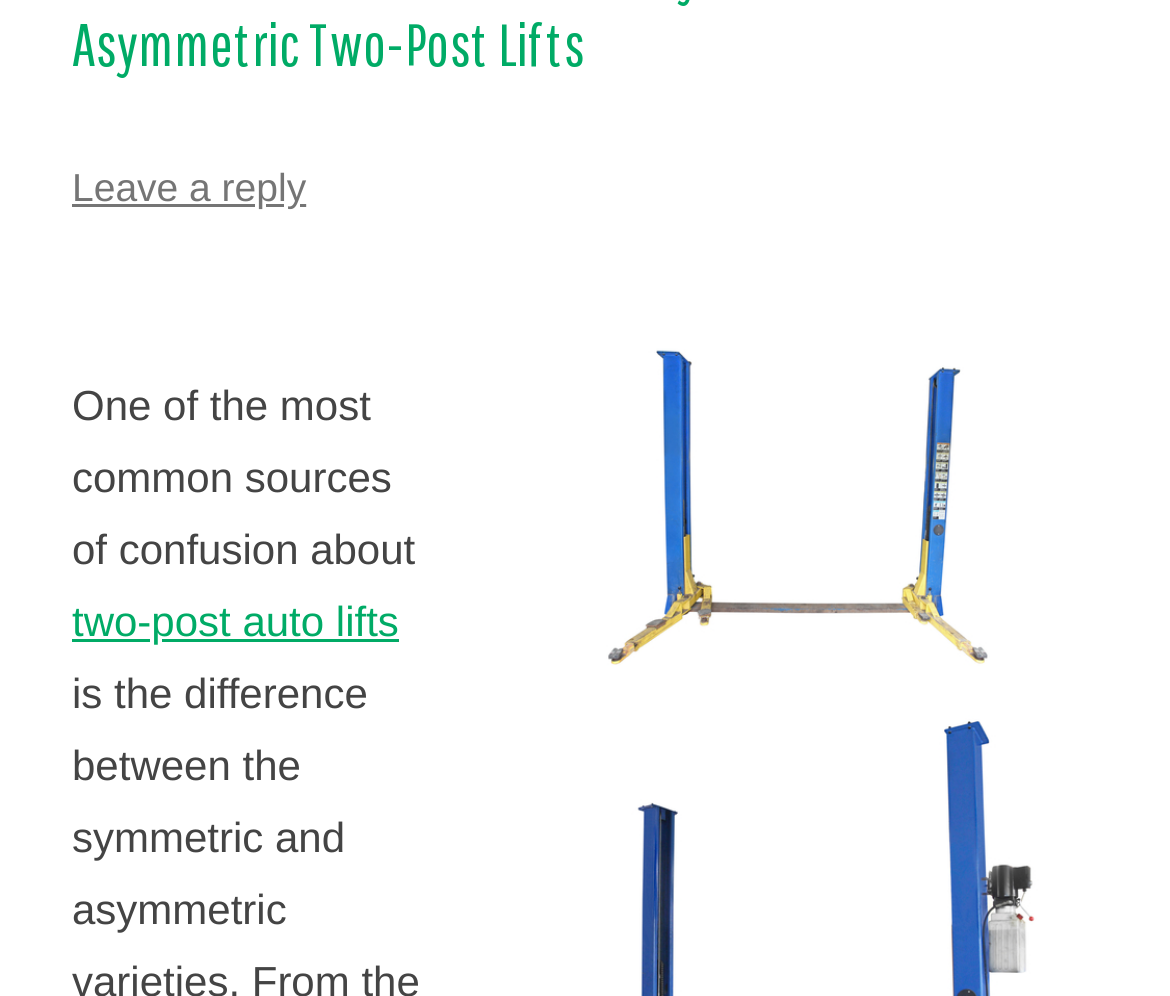Provide the bounding box coordinates of the HTML element described by the text: "Blog".

[0.01, 0.039, 0.133, 0.154]